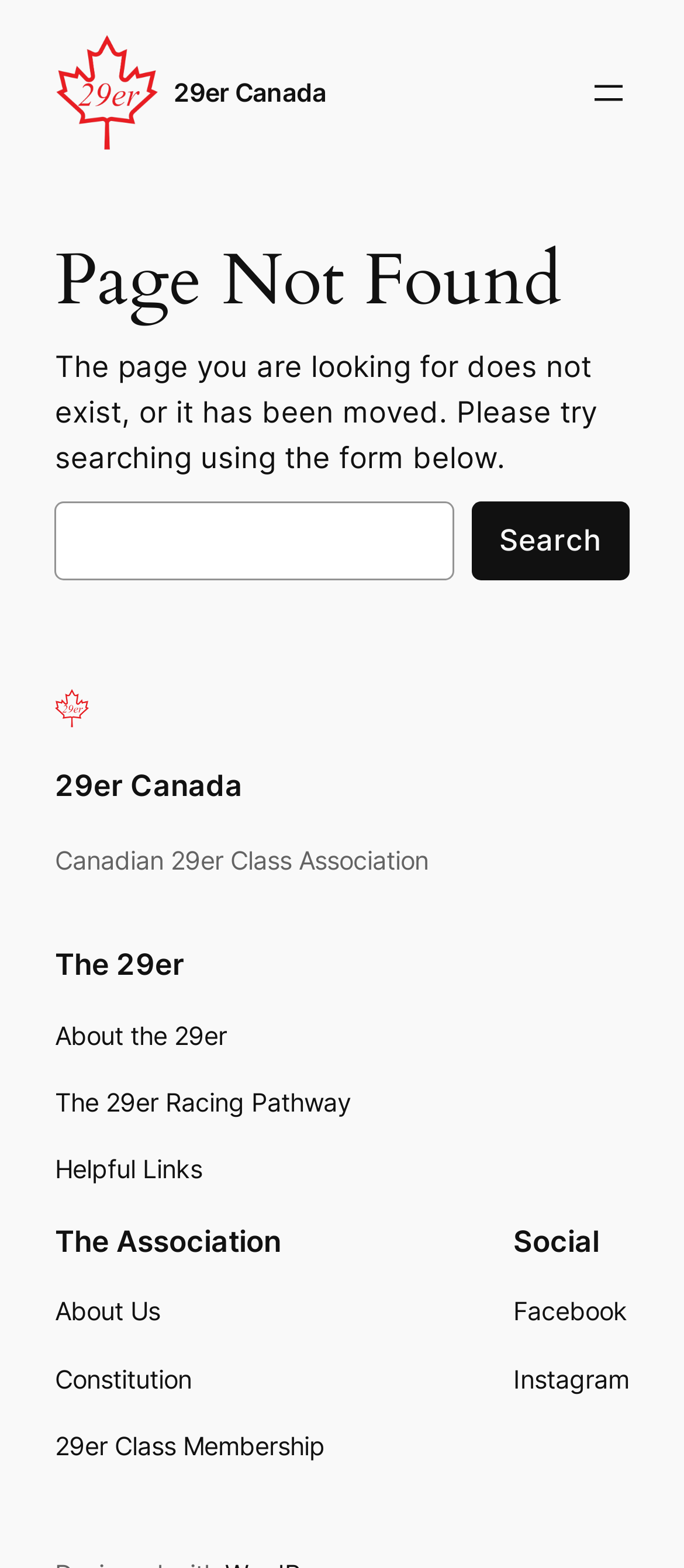Please specify the bounding box coordinates of the region to click in order to perform the following instruction: "Click the 29er Canada logo".

[0.08, 0.022, 0.234, 0.096]